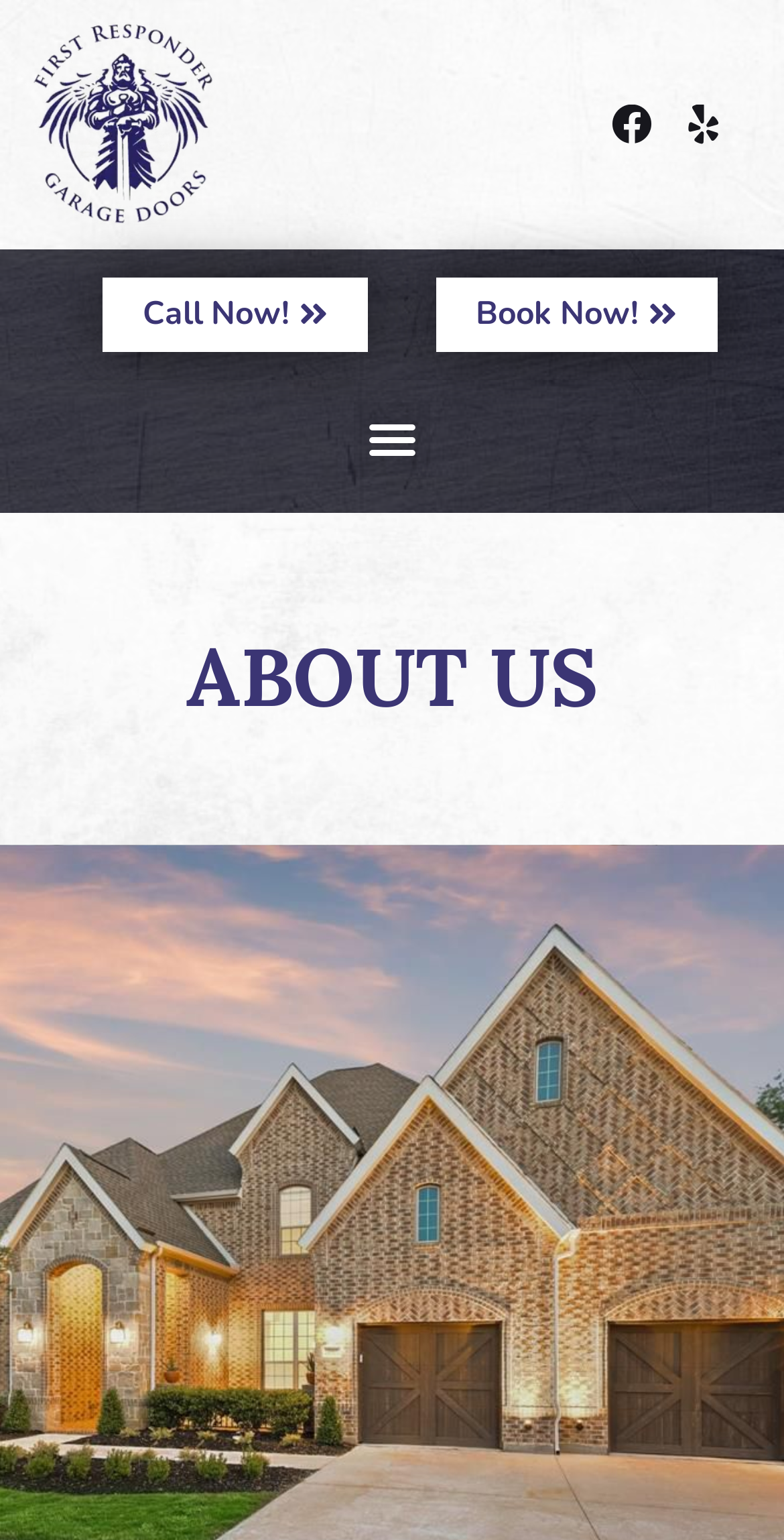Offer a thorough description of the webpage.

The webpage is about "About Us - First Responder Garage Doors". At the top left corner, there is a logo of "First Responder Garage Doors". On the top right corner, there are two social media icons, "Facebook-icon" and "Yelp-icon", placed side by side. Below the logo, there are two prominent call-to-action links, "Call Now!" and "Book Now!", positioned next to each other, with "Call Now!" on the left and "Book Now!" on the right. 

A "Menu Toggle" button is located below these links, slightly to the right of the center. The main content of the page is headed by a large heading "ABOUT US", which spans almost the entire width of the page.